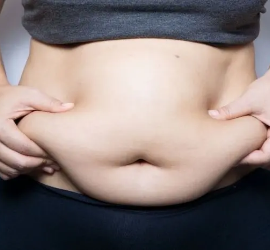Give a thorough and detailed caption for the image.

The image depicts a close-up view of a person’s midsection, where they are gently pinching the skin and fat around their abdomen. The individual is wearing a grey top, which contrasts with the darker shade of their pants. This visual representation is often associated with discussions about body image, weight loss, and the challenges many face in managing belly fat. The context of this image is likely linked to health and wellness topics, particularly focusing on strategies for reducing belly fat, understanding the causes of weight gain in specific areas, and exploring dietary interventions, such as those suggested in articles related to weight loss supplements and diets.